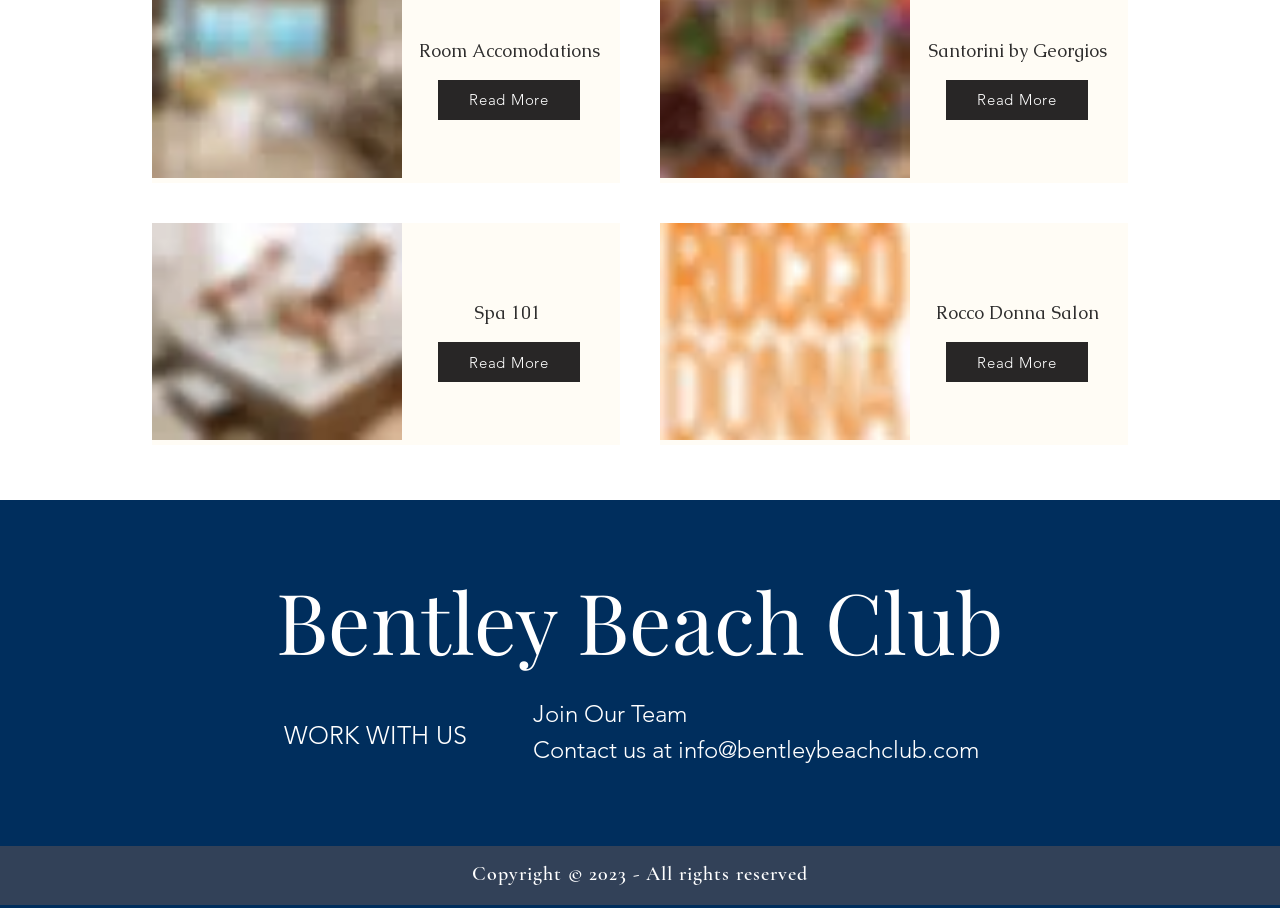How many images are on the page?
Using the image provided, answer with just one word or phrase.

2